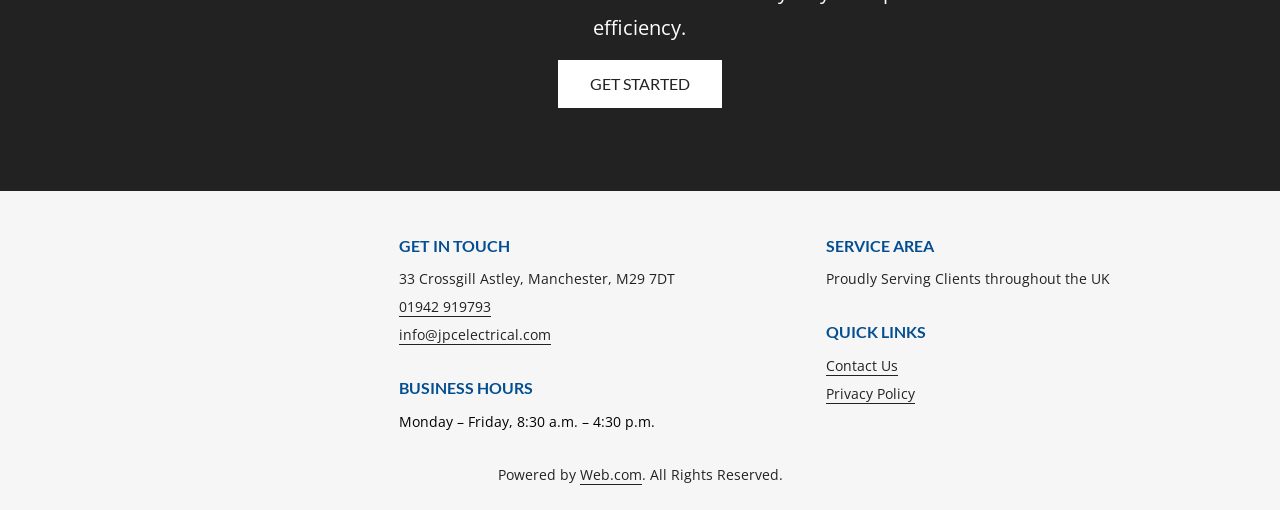Please find the bounding box coordinates (top-left x, top-left y, bottom-right x, bottom-right y) in the screenshot for the UI element described as follows: Web.com

[0.453, 0.911, 0.501, 0.951]